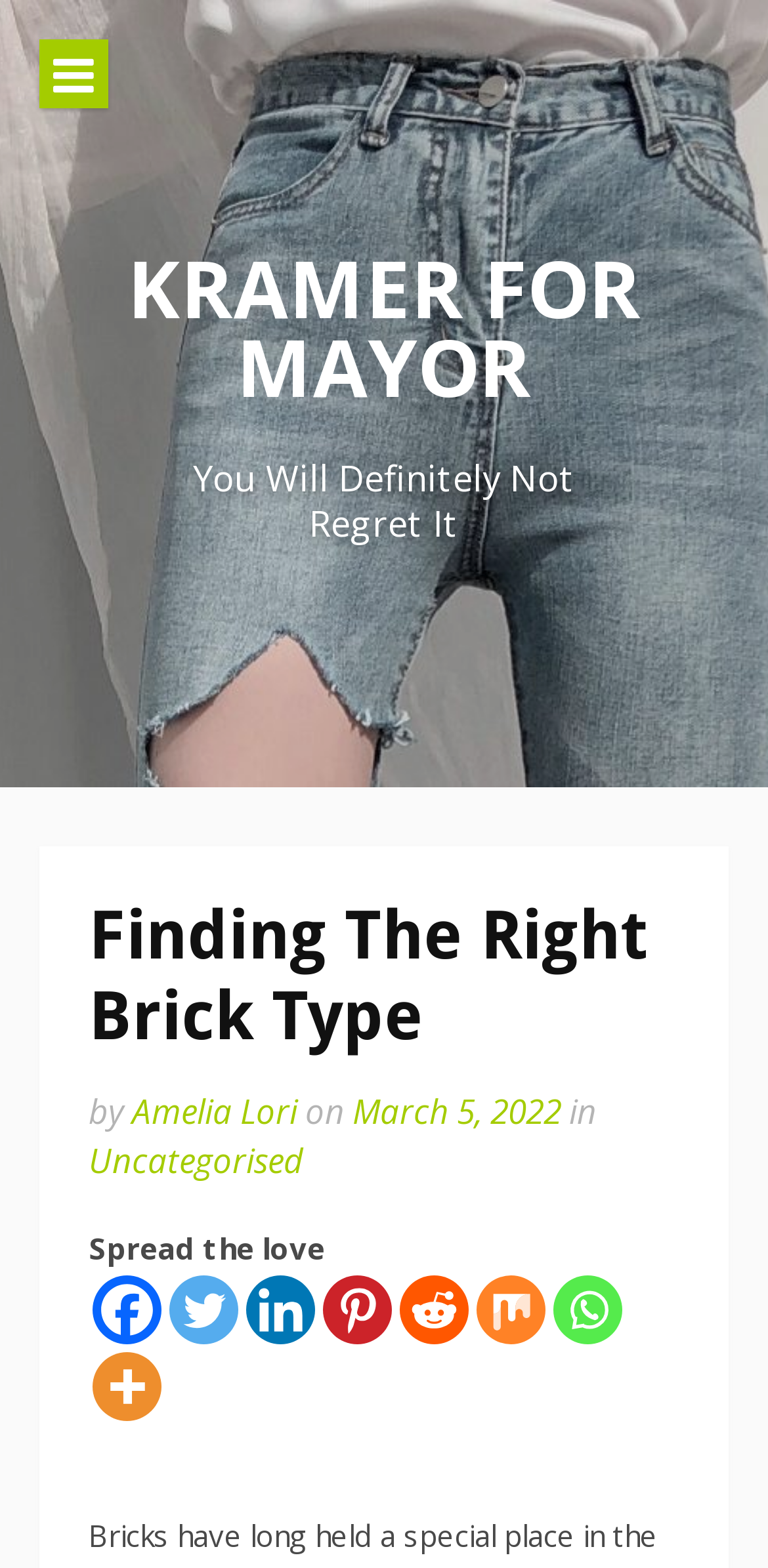Show the bounding box coordinates of the region that should be clicked to follow the instruction: "Read the article by Amelia Lori."

[0.172, 0.694, 0.387, 0.723]